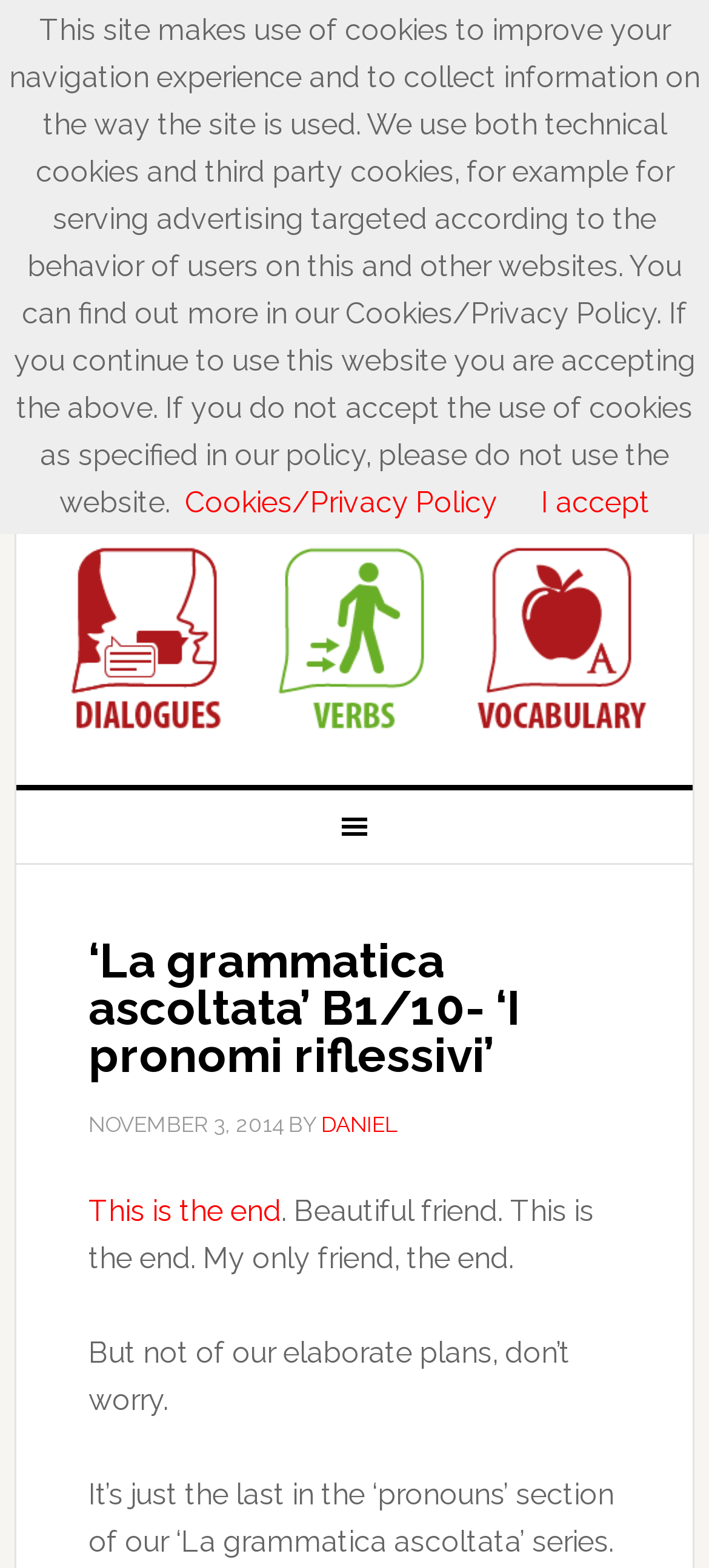Identify the bounding box for the UI element specified in this description: "Online Italian Club". The coordinates must be four float numbers between 0 and 1, formatted as [left, top, right, bottom].

[0.023, 0.09, 0.977, 0.195]